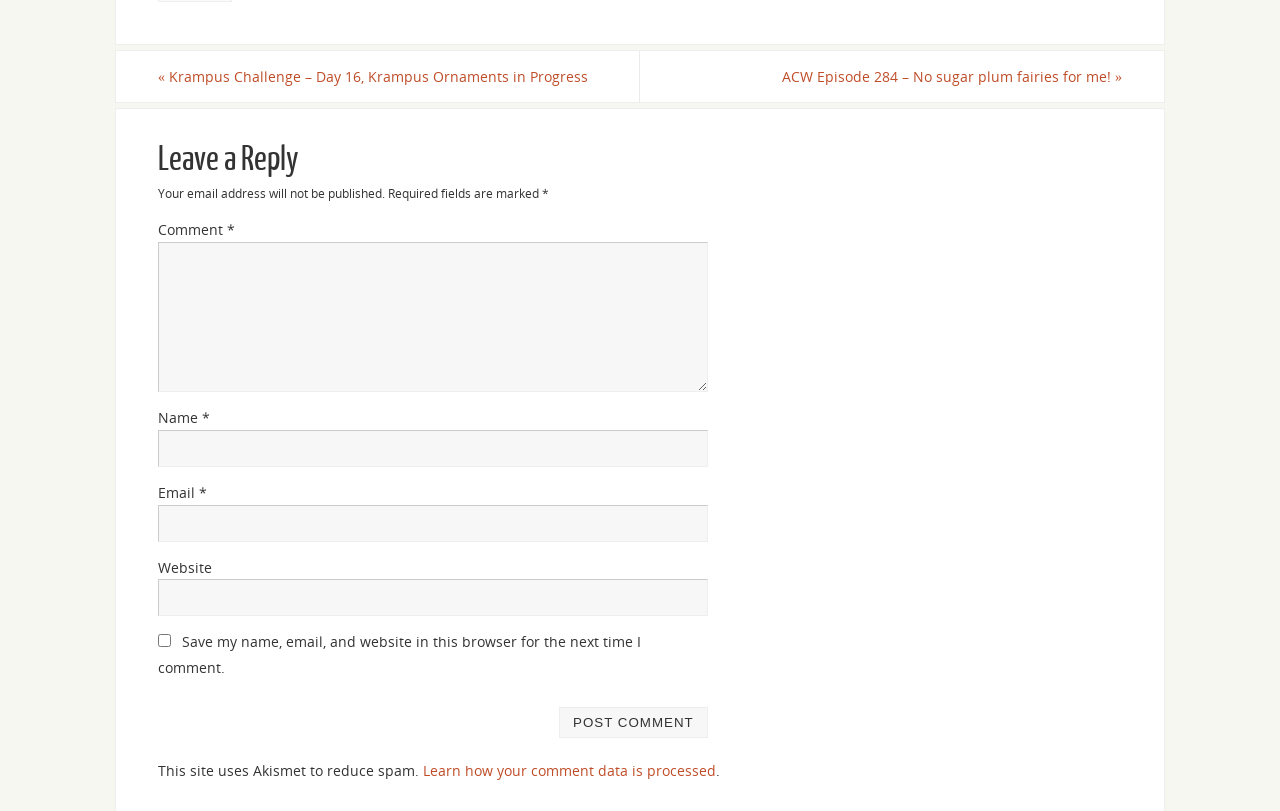What is the purpose of the checkbox?
Using the information from the image, answer the question thoroughly.

The checkbox is located below the comment form and is labeled 'Save my name, email, and website in this browser for the next time I comment.' Its purpose is to allow users to save their comment information for future comments.